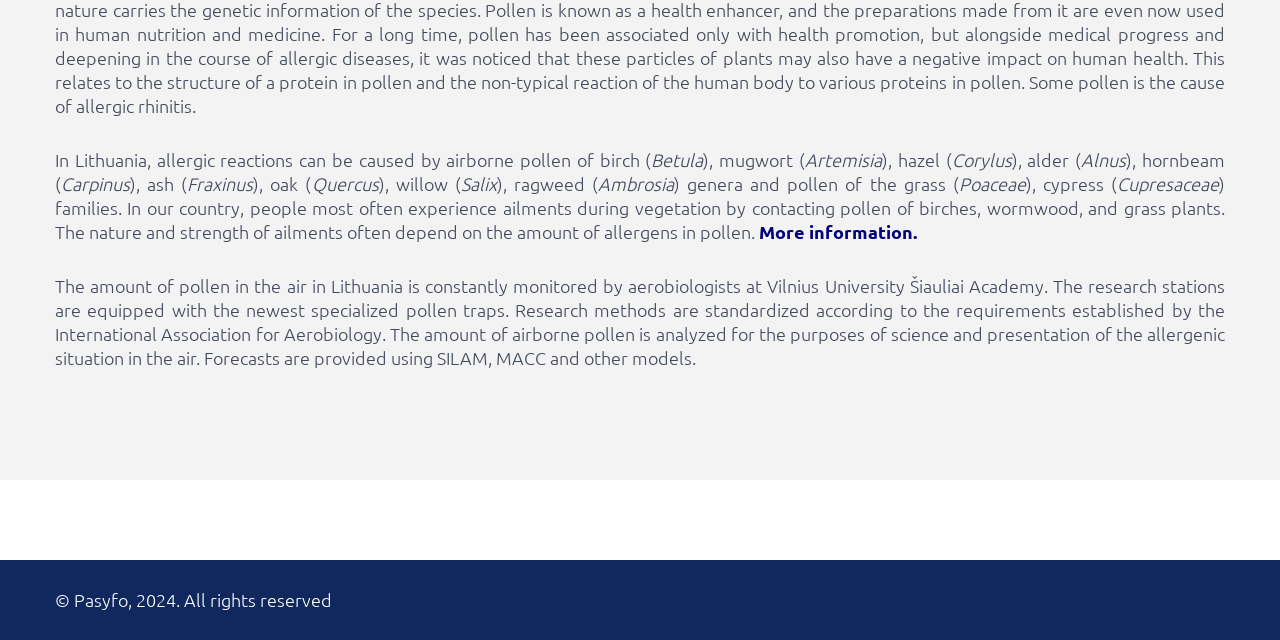Find the bounding box coordinates for the element described here: "More information.".

[0.593, 0.344, 0.716, 0.38]